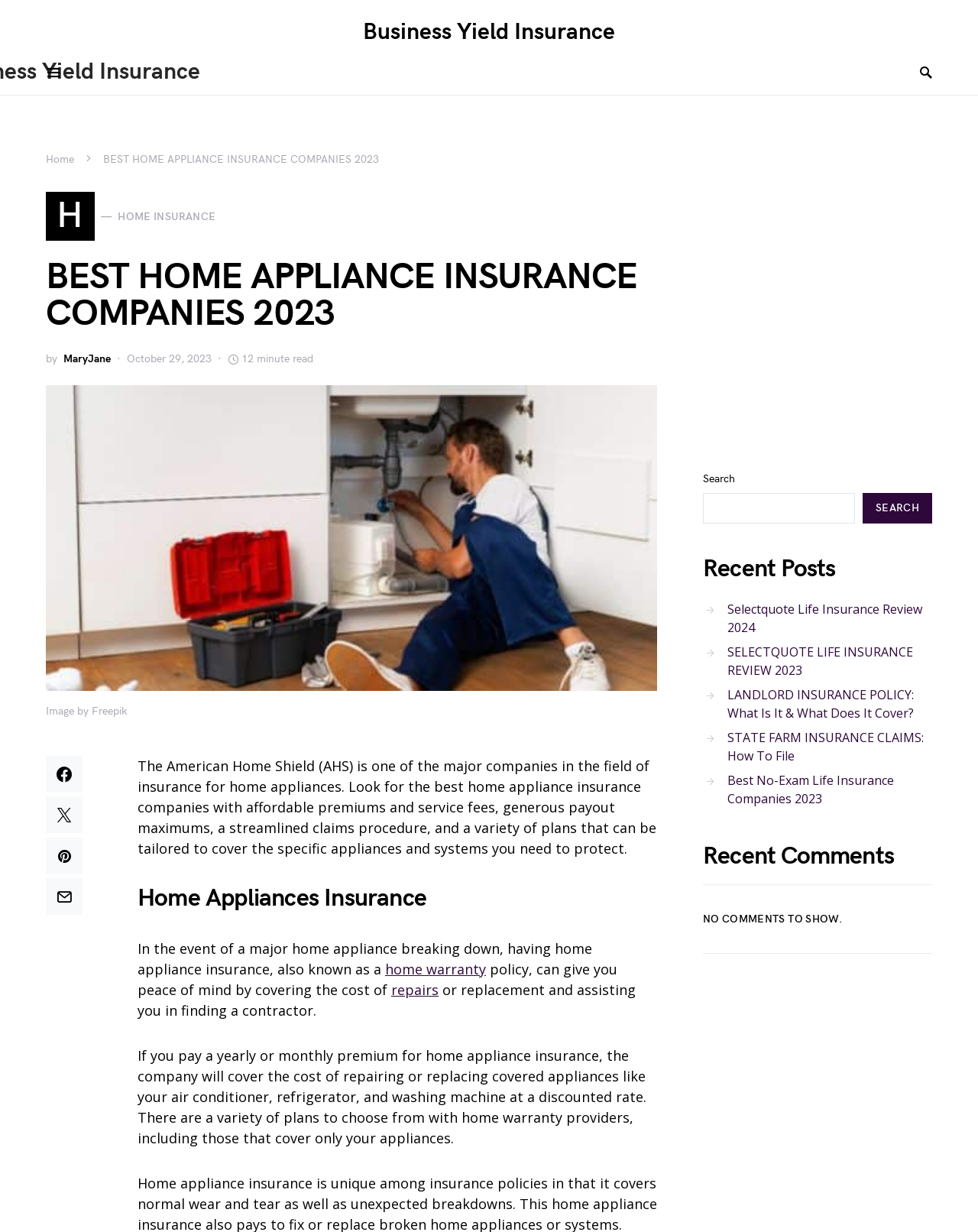Please give a succinct answer to the question in one word or phrase:
What is the name of the type of policy mentioned?

Home warranty